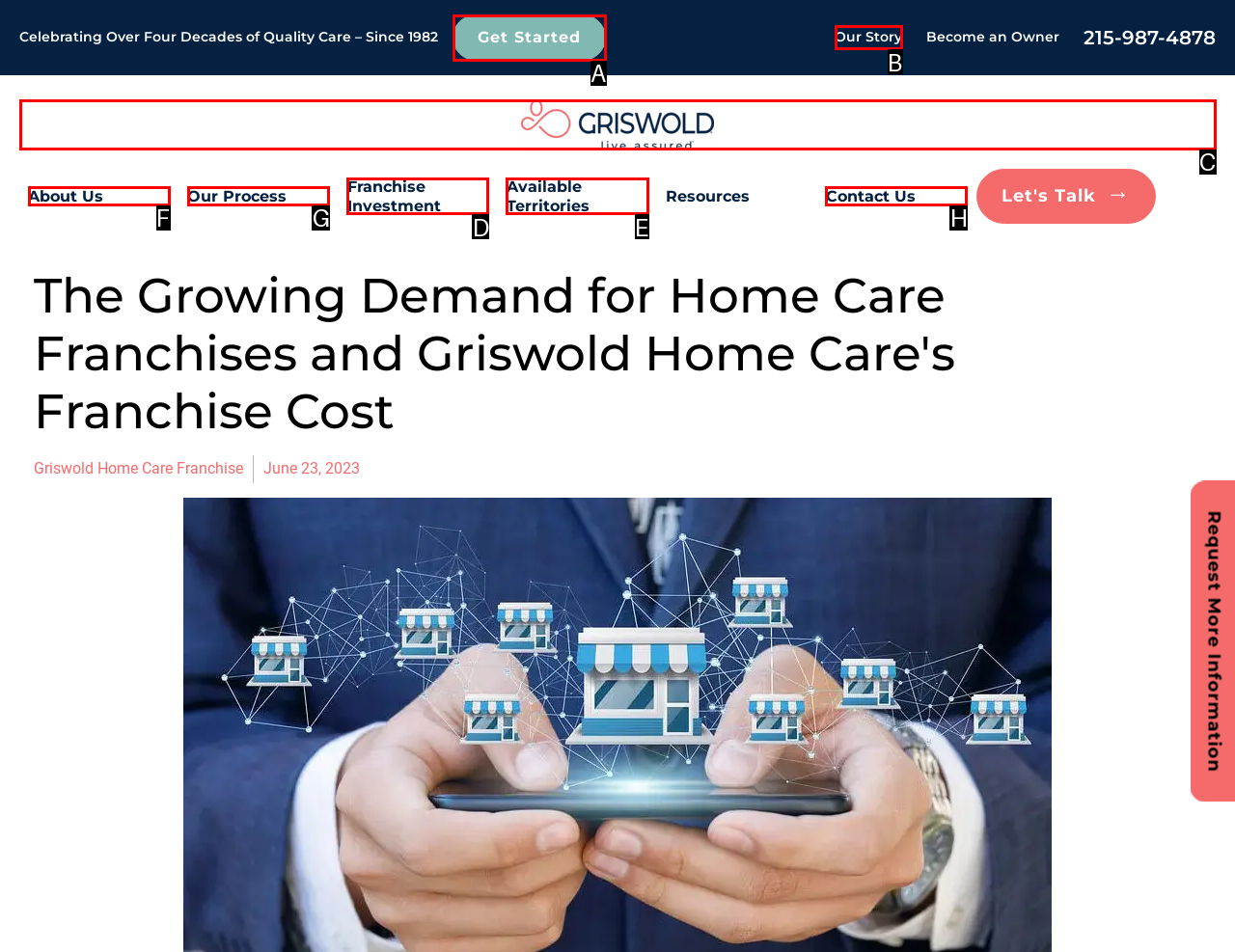Looking at the description: Available Territories, identify which option is the best match and respond directly with the letter of that option.

E